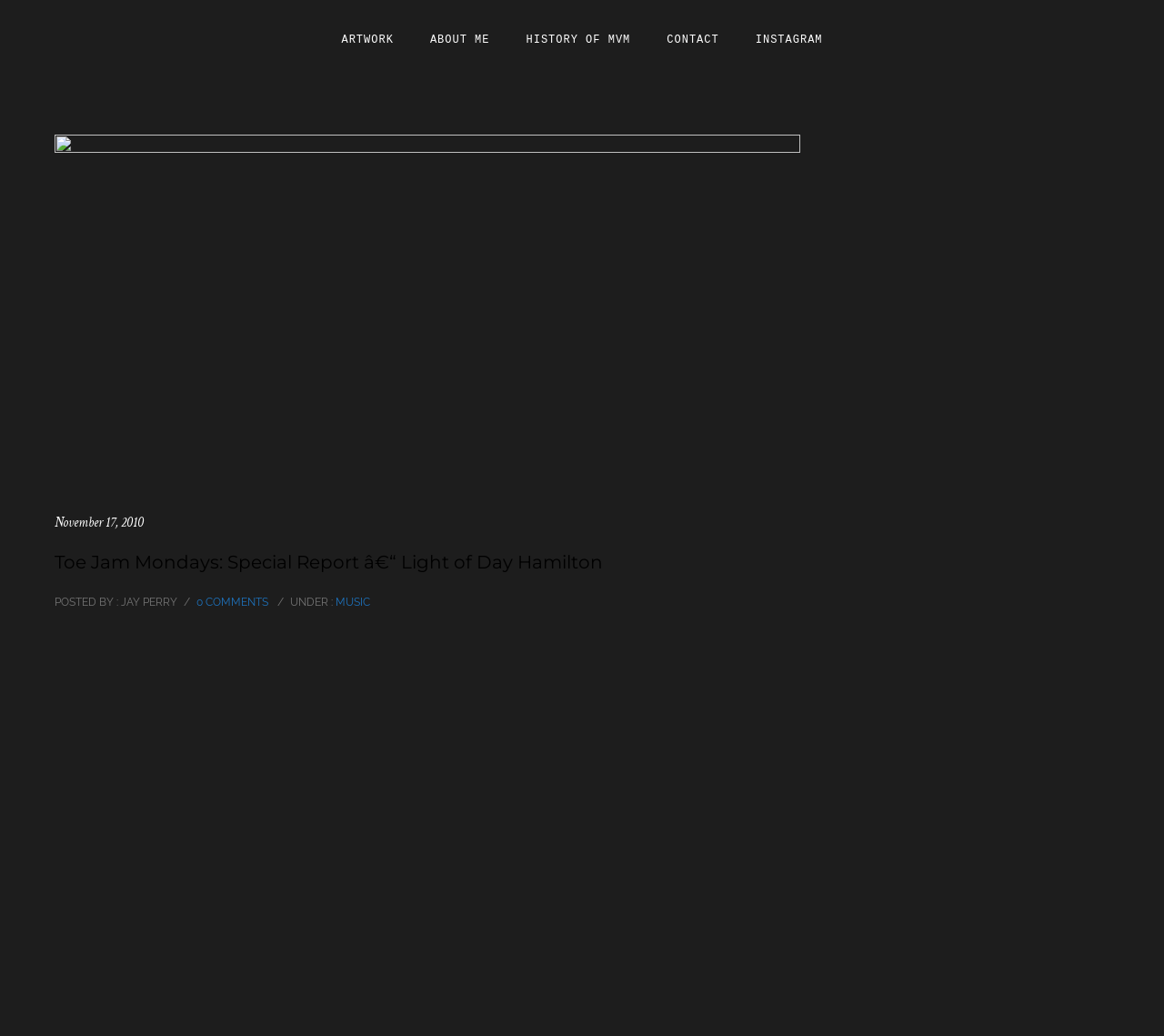Extract the main heading from the webpage content.

Toe Jam Mondays: Special Report â€“ Light of Day Hamilton